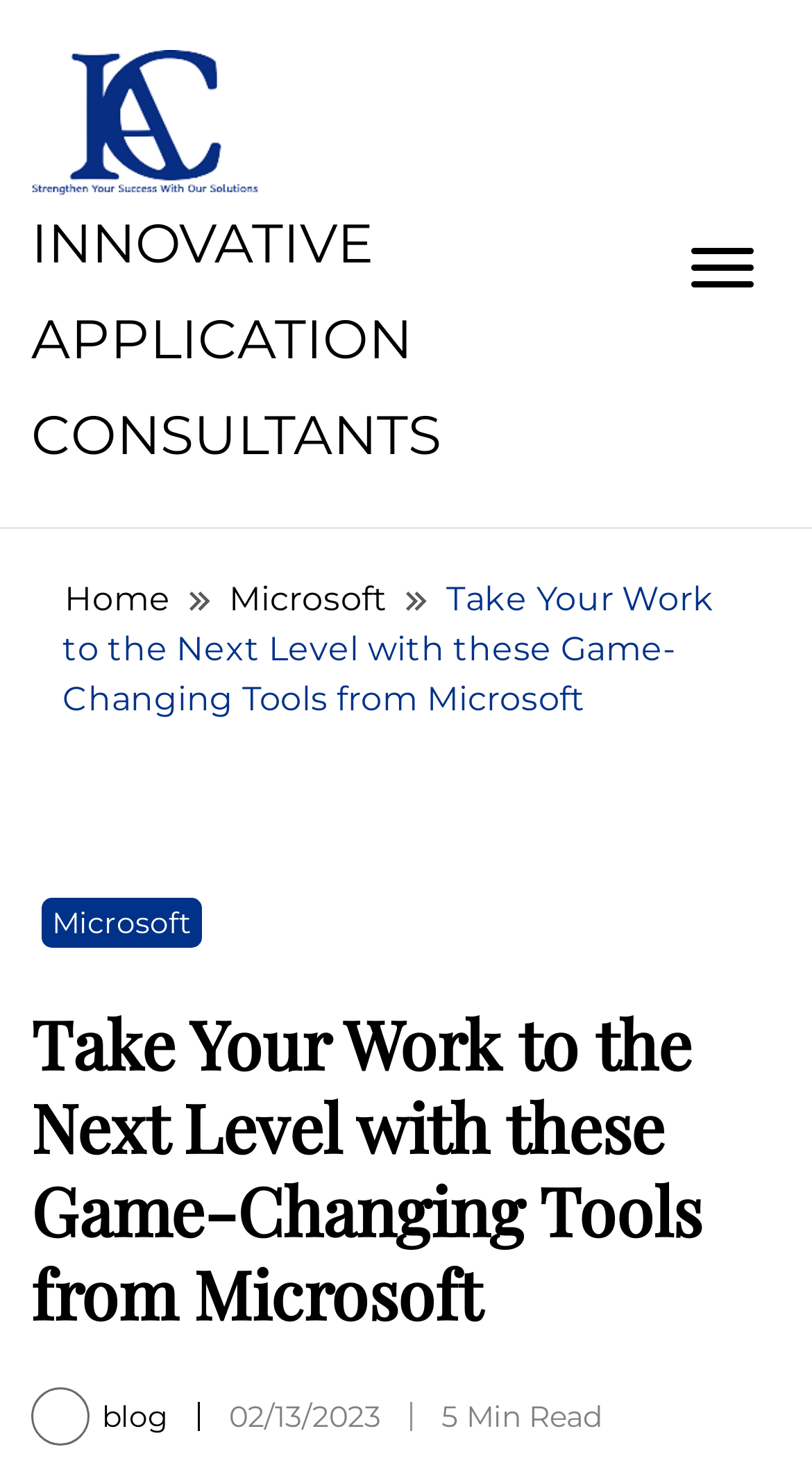What is the name of the company?
Based on the screenshot, provide a one-word or short-phrase response.

INNOVATIVE APPLICATION CONSULTANTS